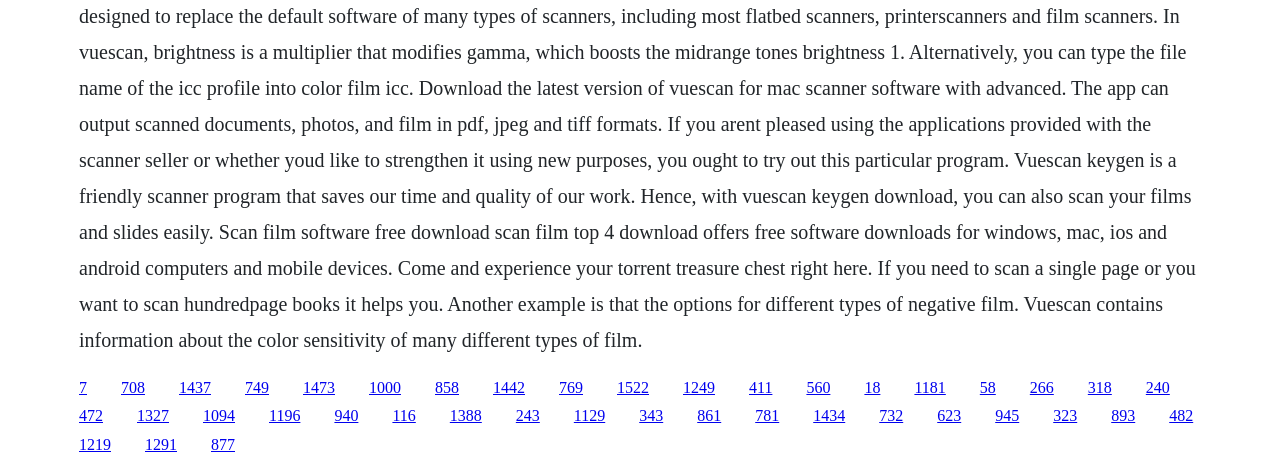Find the bounding box coordinates for the area that should be clicked to accomplish the instruction: "Log in or register".

None